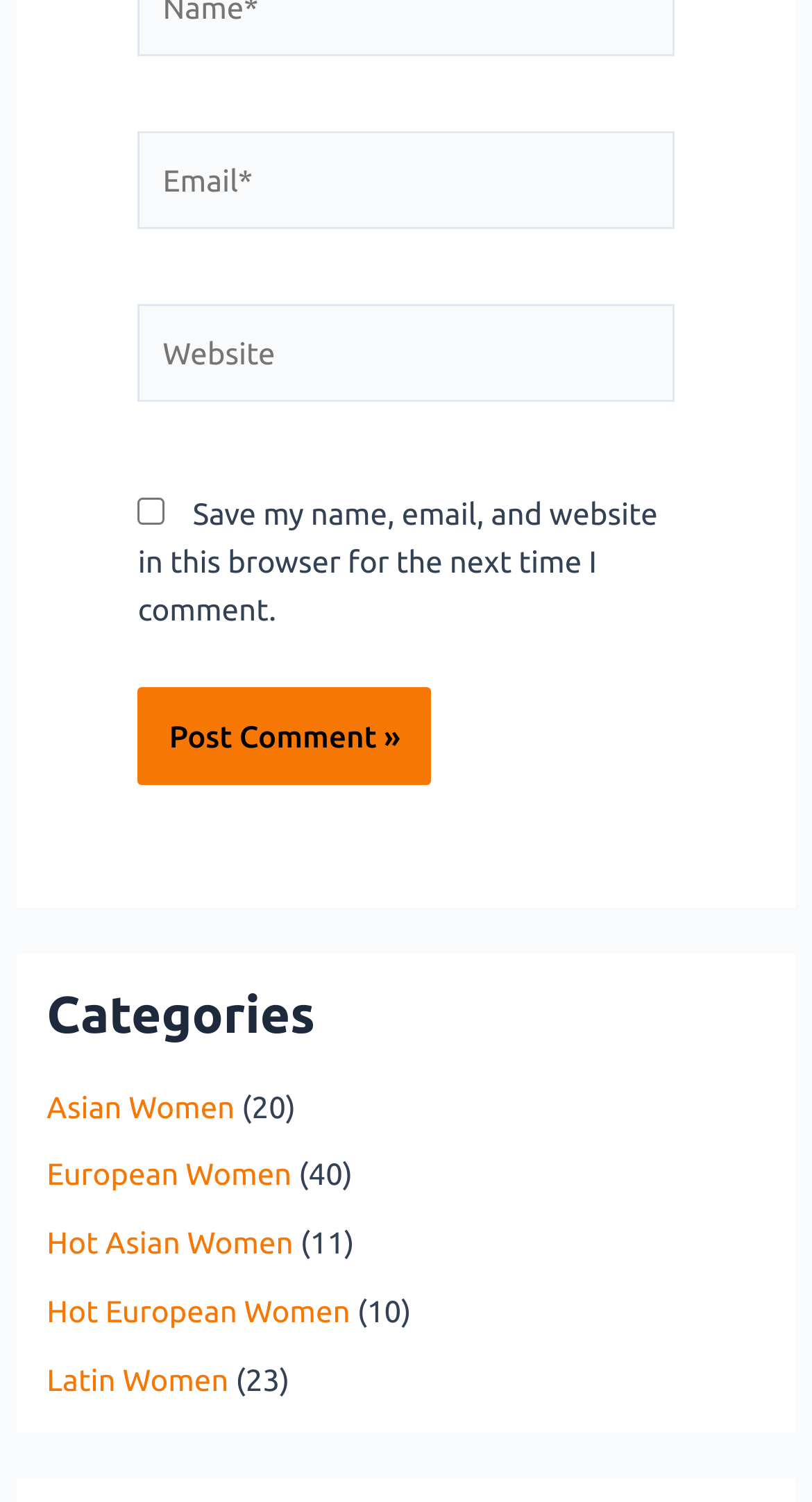Carefully observe the image and respond to the question with a detailed answer:
How many comments are under 'Hot European Women' category?

The number in parentheses next to the 'Hot European Women' category is '10', which suggests that there are 10 comments under this category.